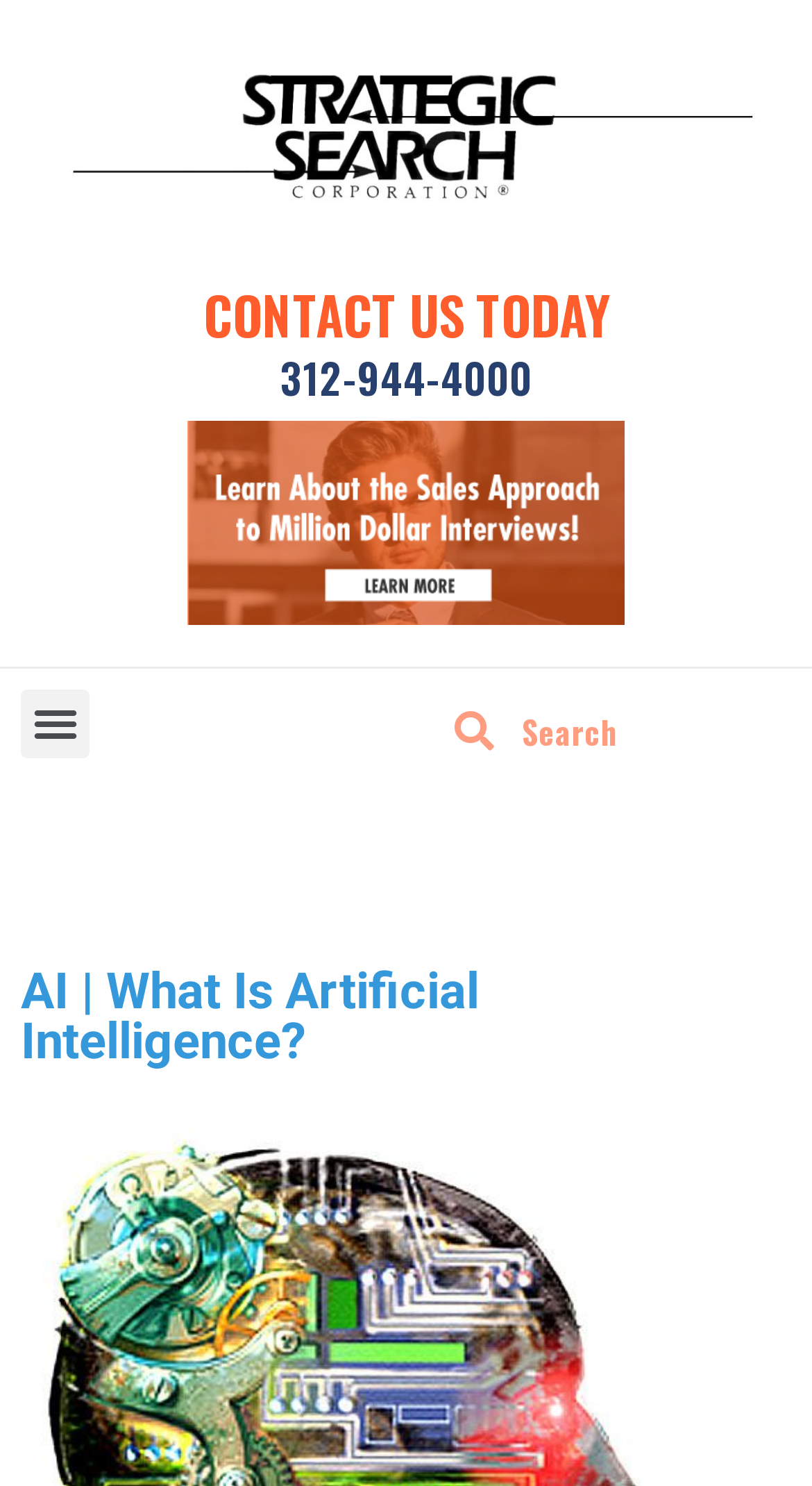How many links are on the top of the page?
Based on the image, answer the question with as much detail as possible.

I counted the number of link elements at the top of the page and found two links with bounding box coordinates that indicate they are located at the top of the page.